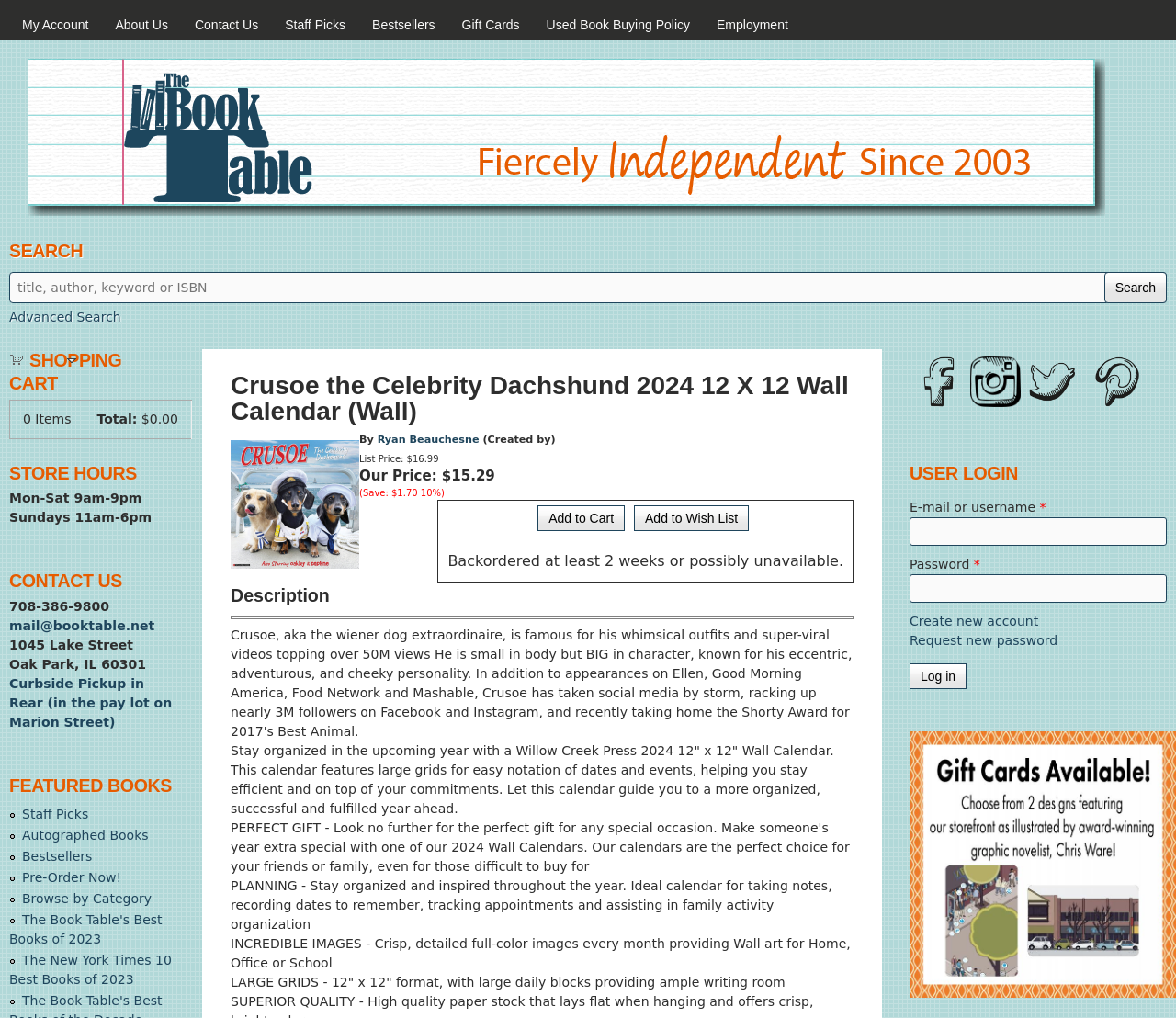Give a detailed account of the webpage, highlighting key information.

This webpage is about a product, specifically a 2024 wall calendar featuring Crusoe, a celebrity dachshund. At the top of the page, there is a navigation menu with links to "My Account", "About Us", "Contact Us", and other sections. Below this menu, there is a search bar with a button to initiate a search.

The main content of the page is divided into two sections. On the left side, there is a header with the title "The Book Table" and a link to the website's homepage. Below this header, there is a section with a heading "Crusoe the Celebrity Dachshund 2024 12 X 12 Wall Calendar (Wall)" and an image of the calendar's cover. The image is accompanied by links to the product's details, the author's name, and a "Add to Cart" button.

On the right side of the page, there is a section with product details, including the list price, the website's price, and a discount percentage. Below this section, there is a description of the product, highlighting its features, such as large grids for easy notation and crisp, detailed full-color images.

Further down the page, there are sections for shopping cart information, store hours, contact information, and featured books. The featured books section lists several categories, including staff picks, autographed books, bestsellers, and pre-orders. Each category has a link to a corresponding page.

At the bottom of the page, there is a section for user login, with fields for email or username and password.